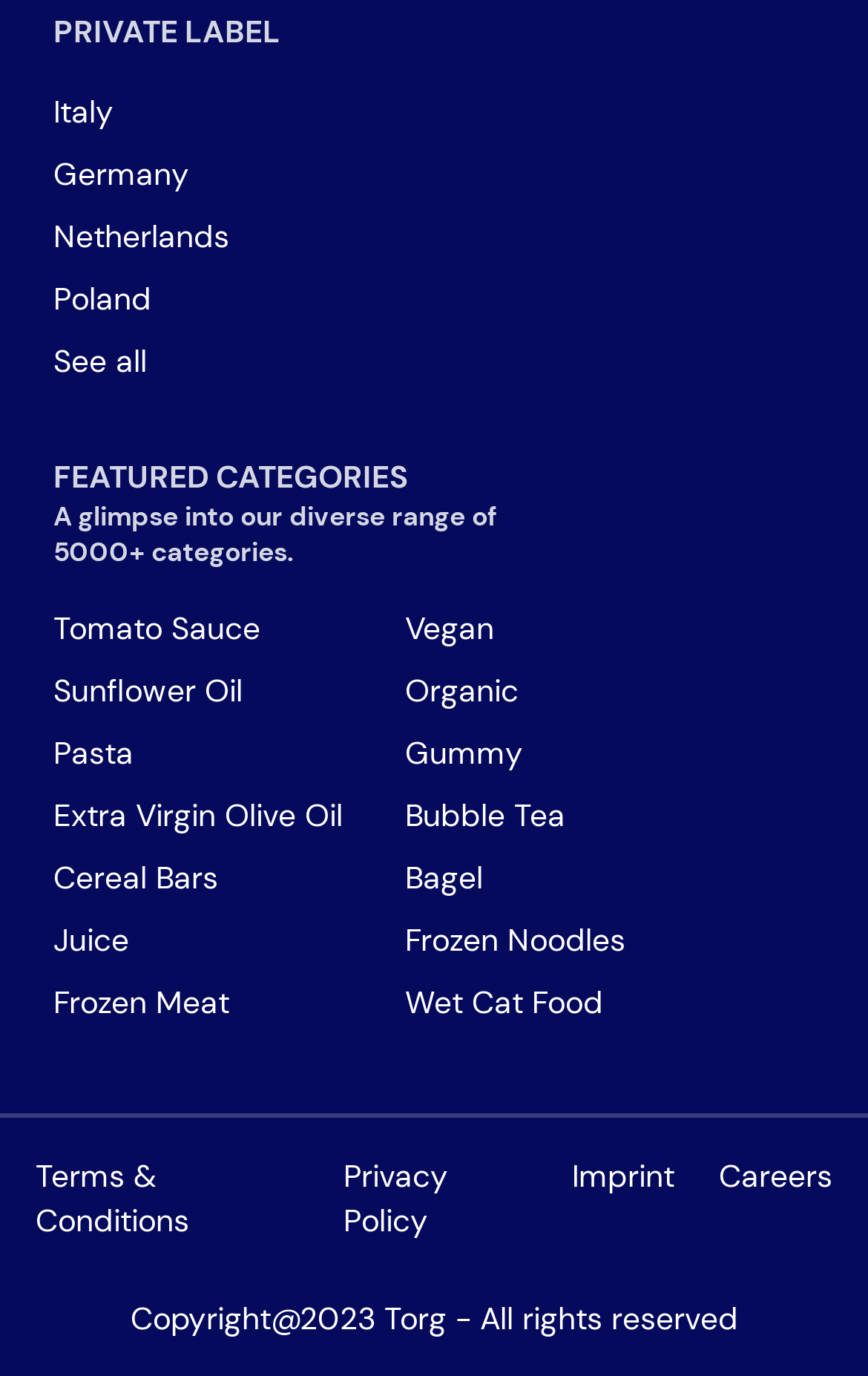Answer the question in a single word or phrase:
What is the theme of the categories listed?

Food and products